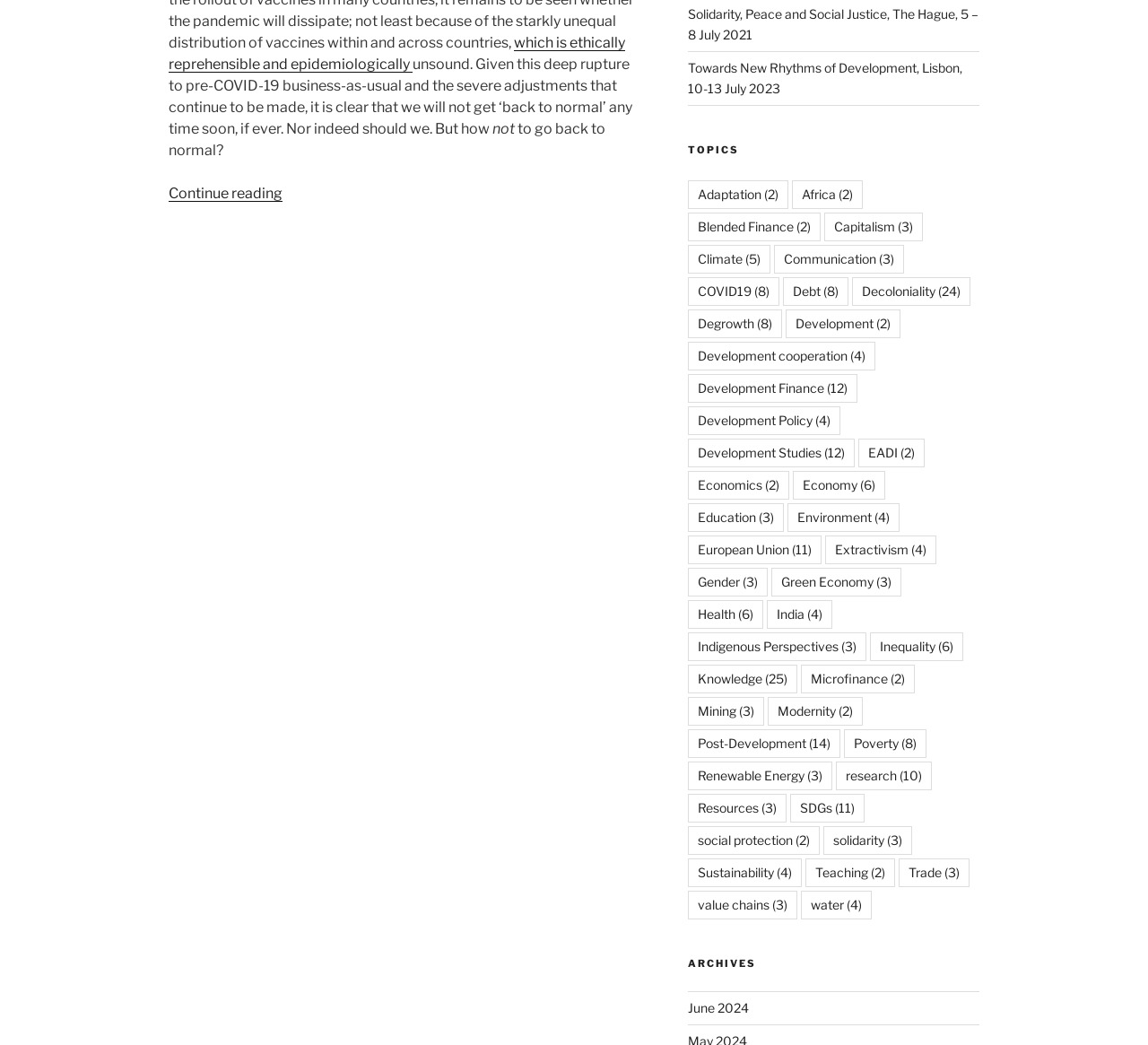Examine the screenshot and answer the question in as much detail as possible: How many items are related to 'Capitalism'?

The number of items related to 'Capitalism' can be found in the link element with the text 'Capitalism (3 items)'. The number is indicated in the parentheses, which is 3.